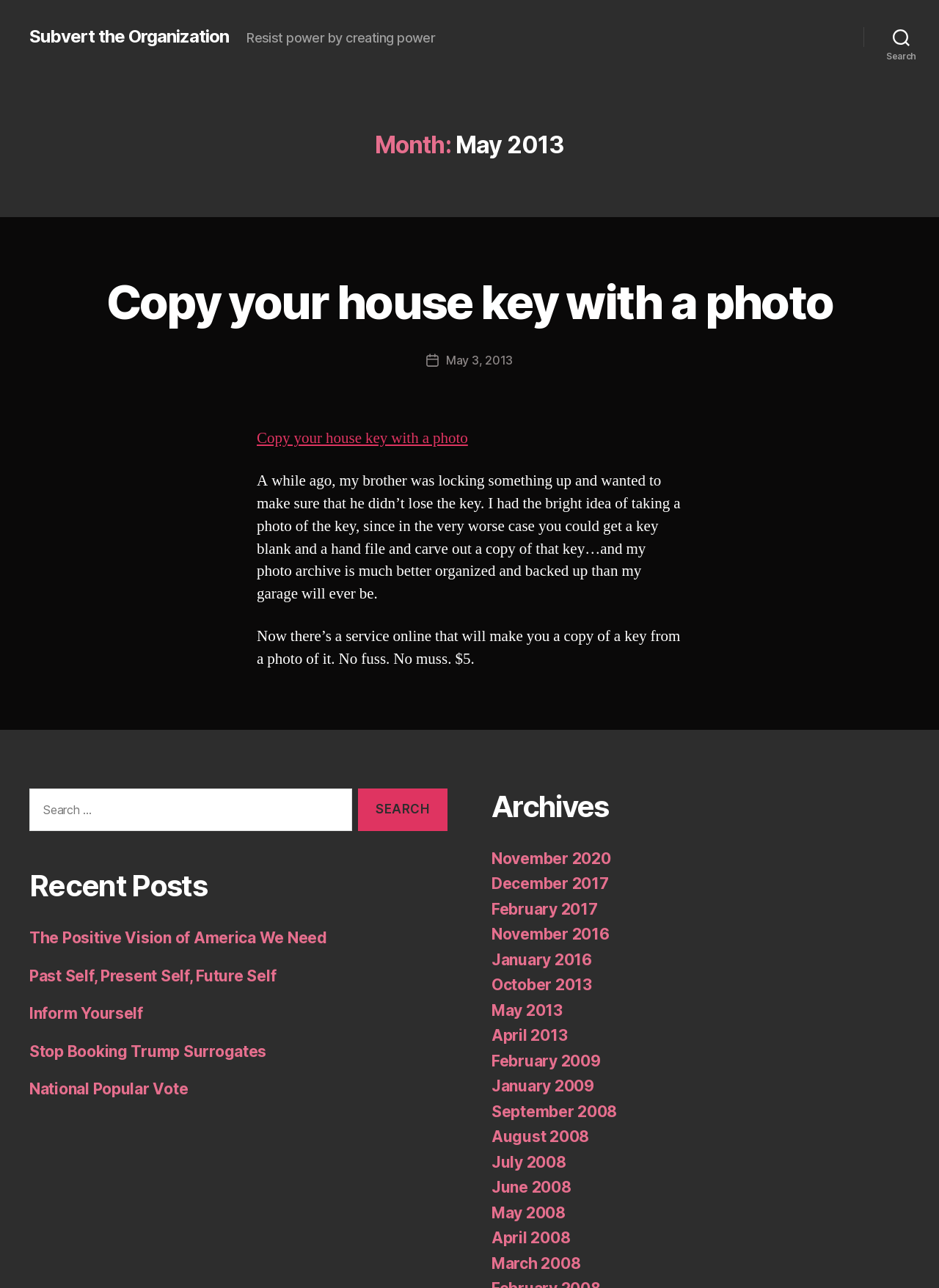What is the category of the post?
Please answer the question with as much detail and depth as you can.

I found the category of the post by looking at the header section of the webpage, where it says 'Categories' and lists 'SUBVERT' as one of the categories.